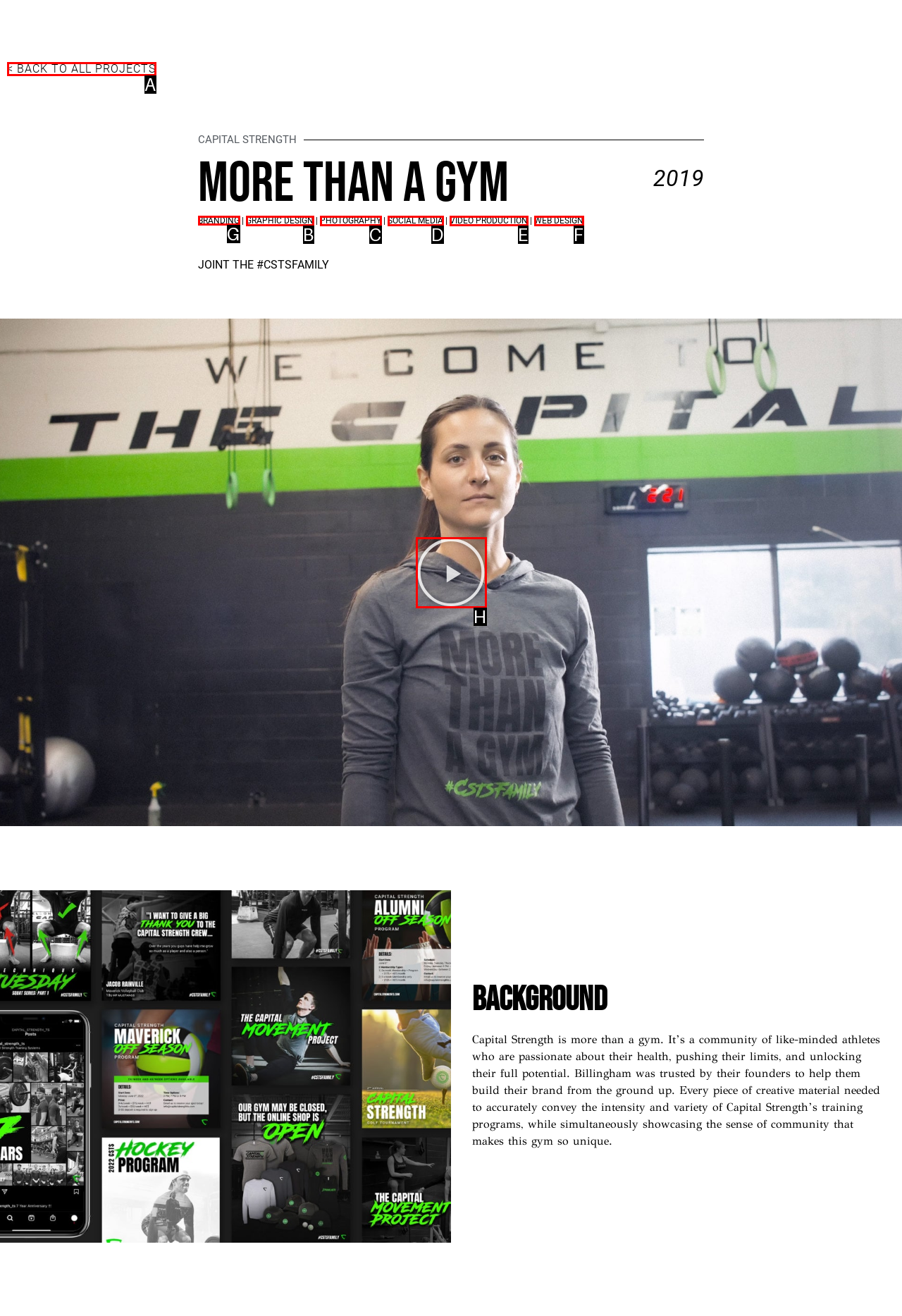Choose the HTML element that should be clicked to achieve this task: learn more about branding
Respond with the letter of the correct choice.

G